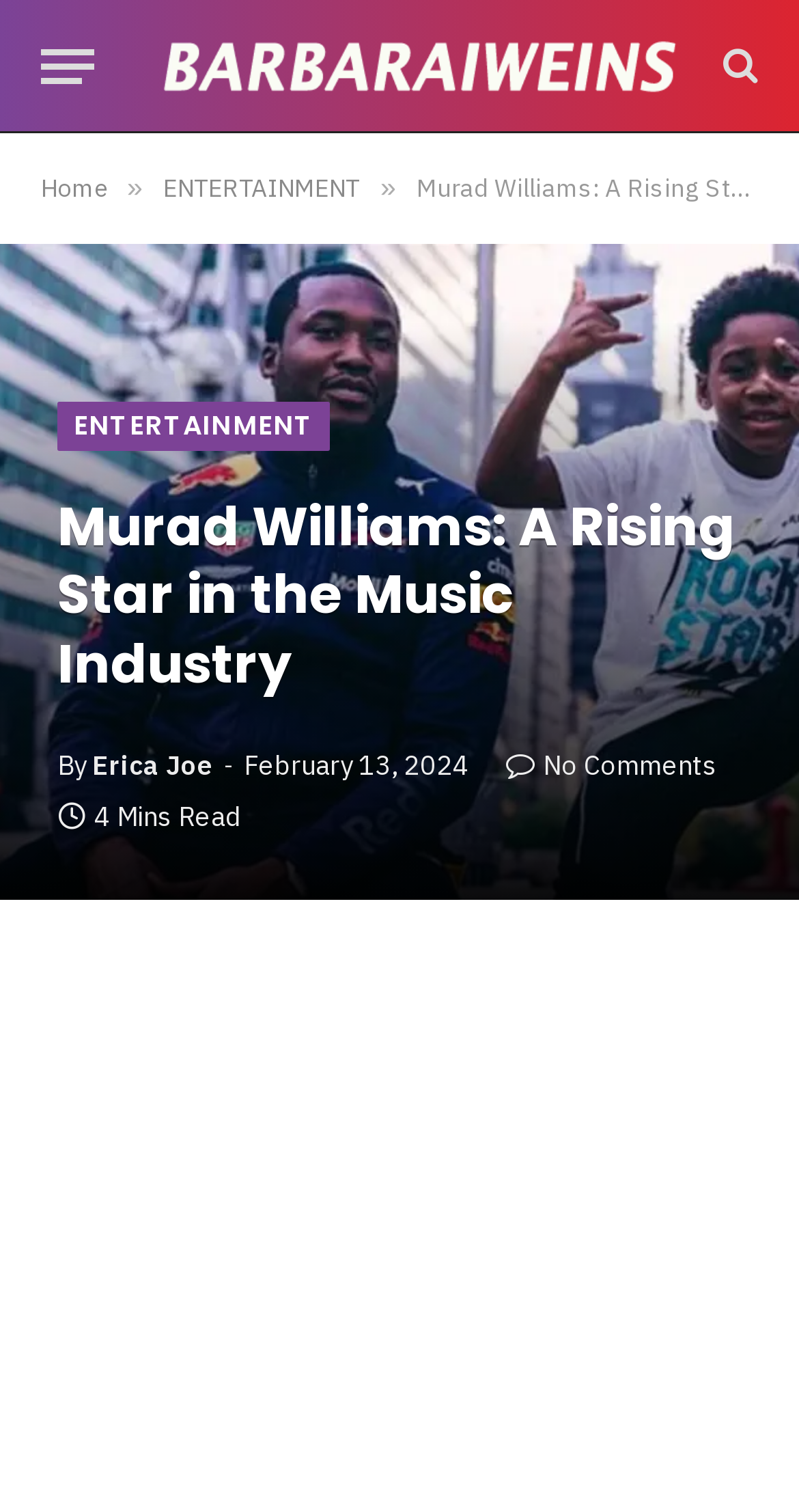Please find and provide the title of the webpage.

Murad Williams: A Rising Star in the Music Industry